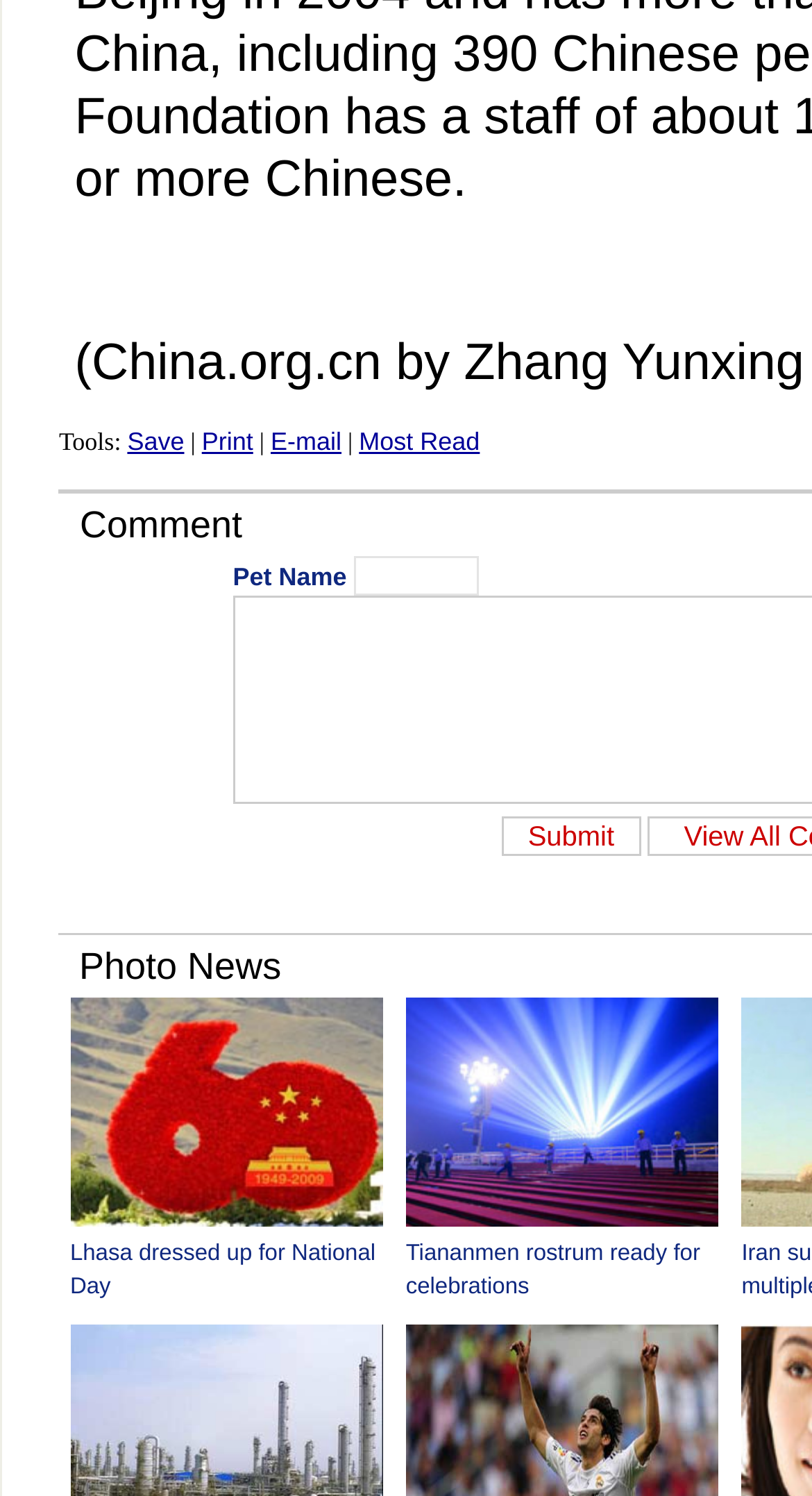Please respond to the question using a single word or phrase:
What is the purpose of the textbox?

Input for Most Read